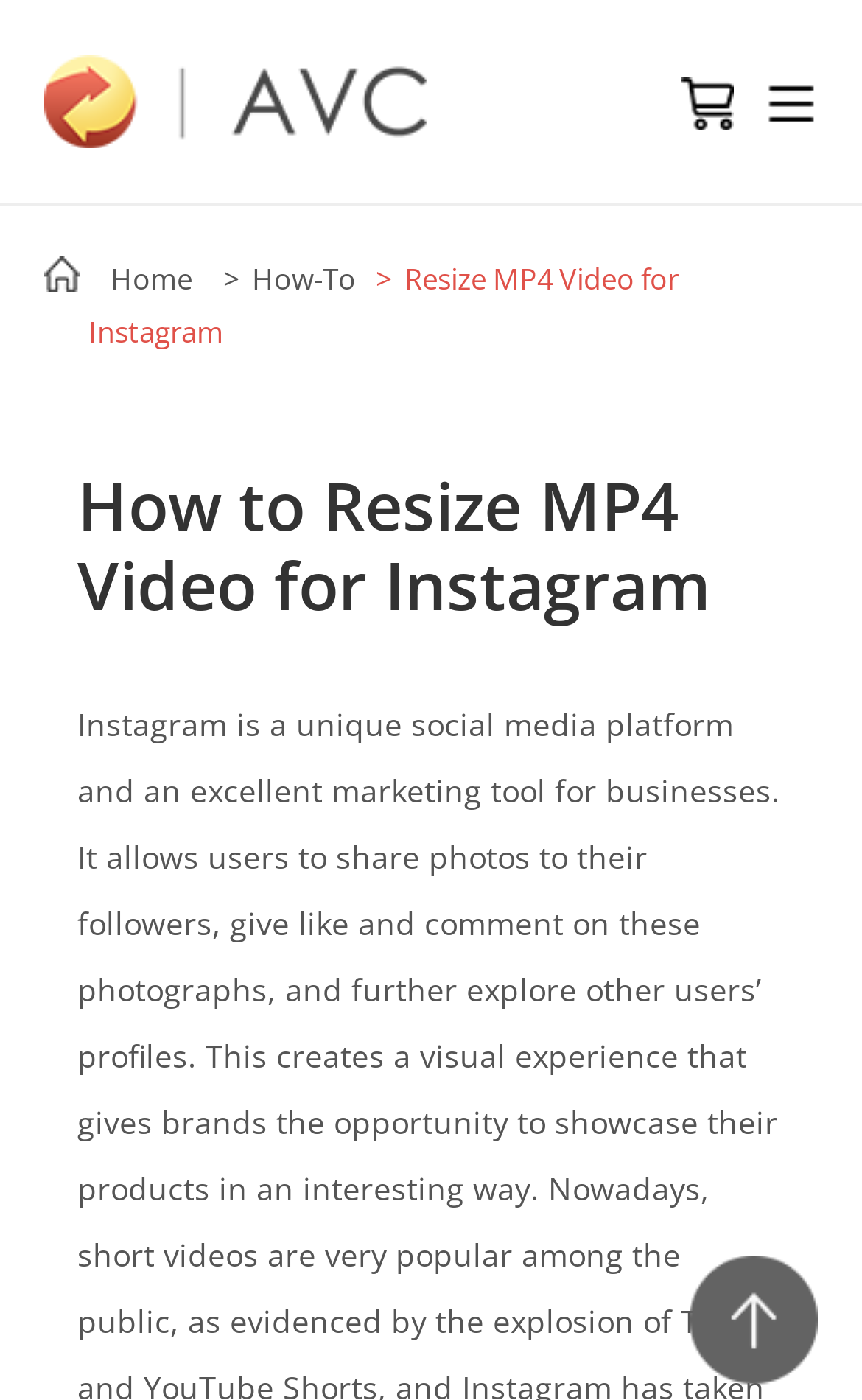What is the topic of the current article?
Offer a detailed and full explanation in response to the question.

The heading 'How to Resize MP4 Video for Instagram' is prominently displayed on the webpage, indicating that the current article is about resizing MP4 videos for Instagram. This topic is likely to be the main focus of the article.